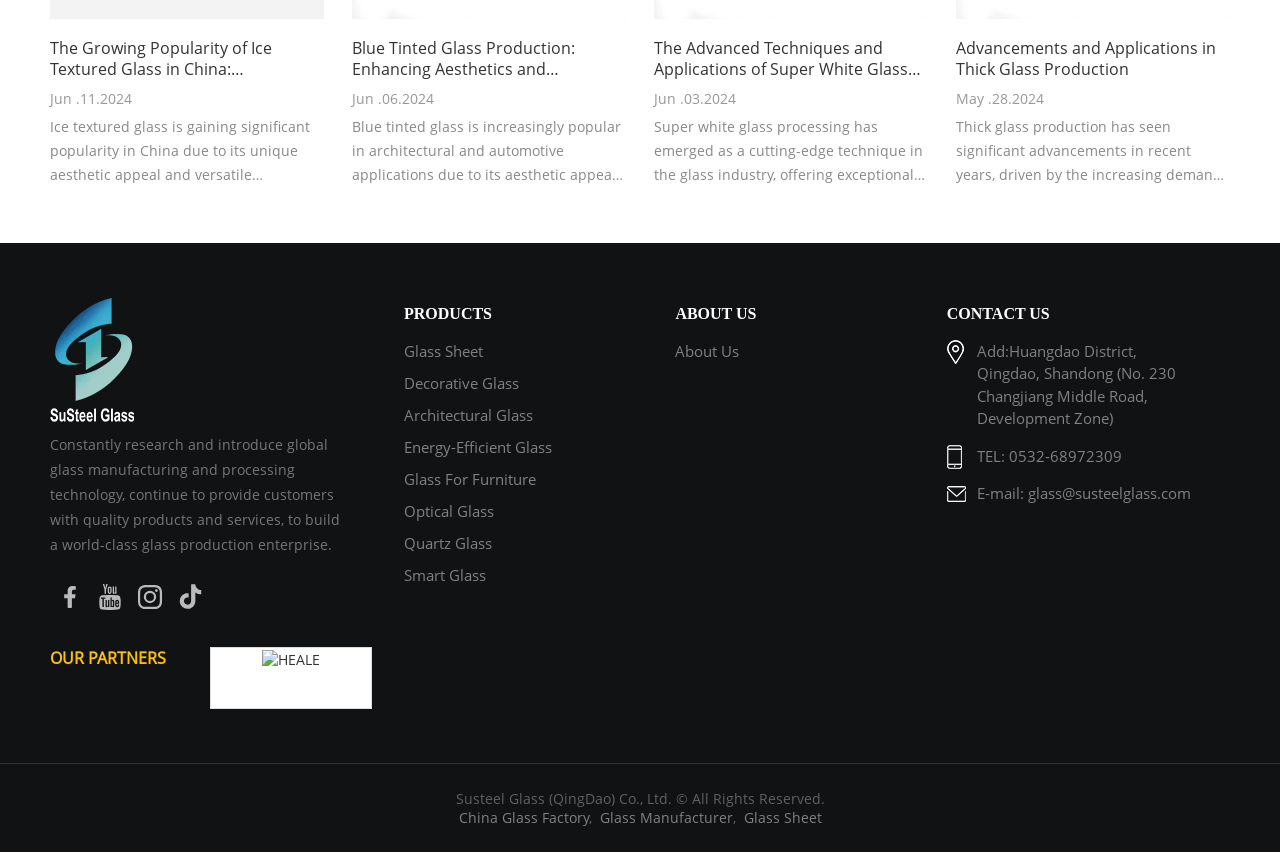Reply to the question with a single word or phrase:
What is the type of glass mentioned in the third article?

Super White Glass